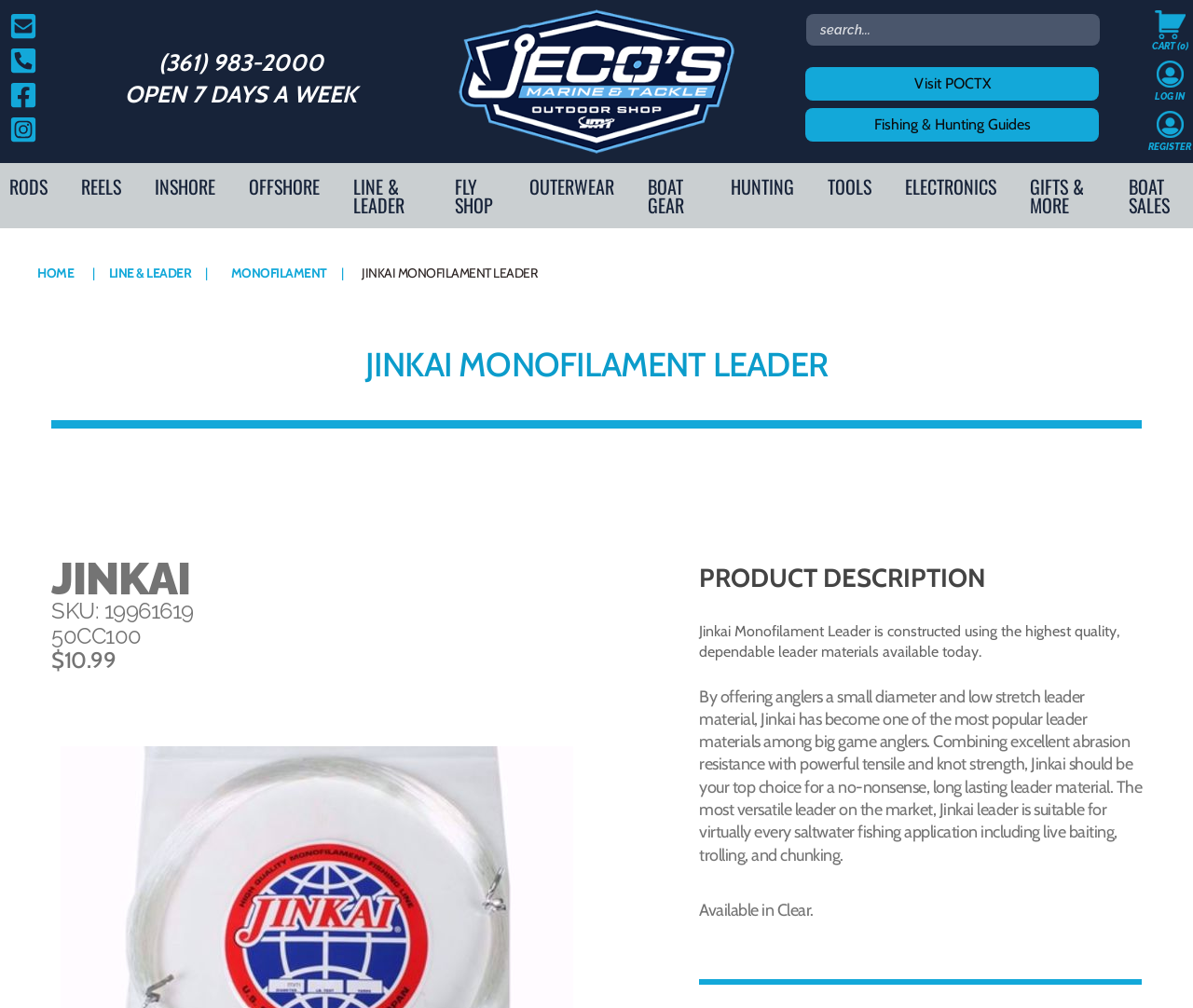Give a short answer to this question using one word or a phrase:
What is the color of the Jinkai Monofilament Leader?

Clear